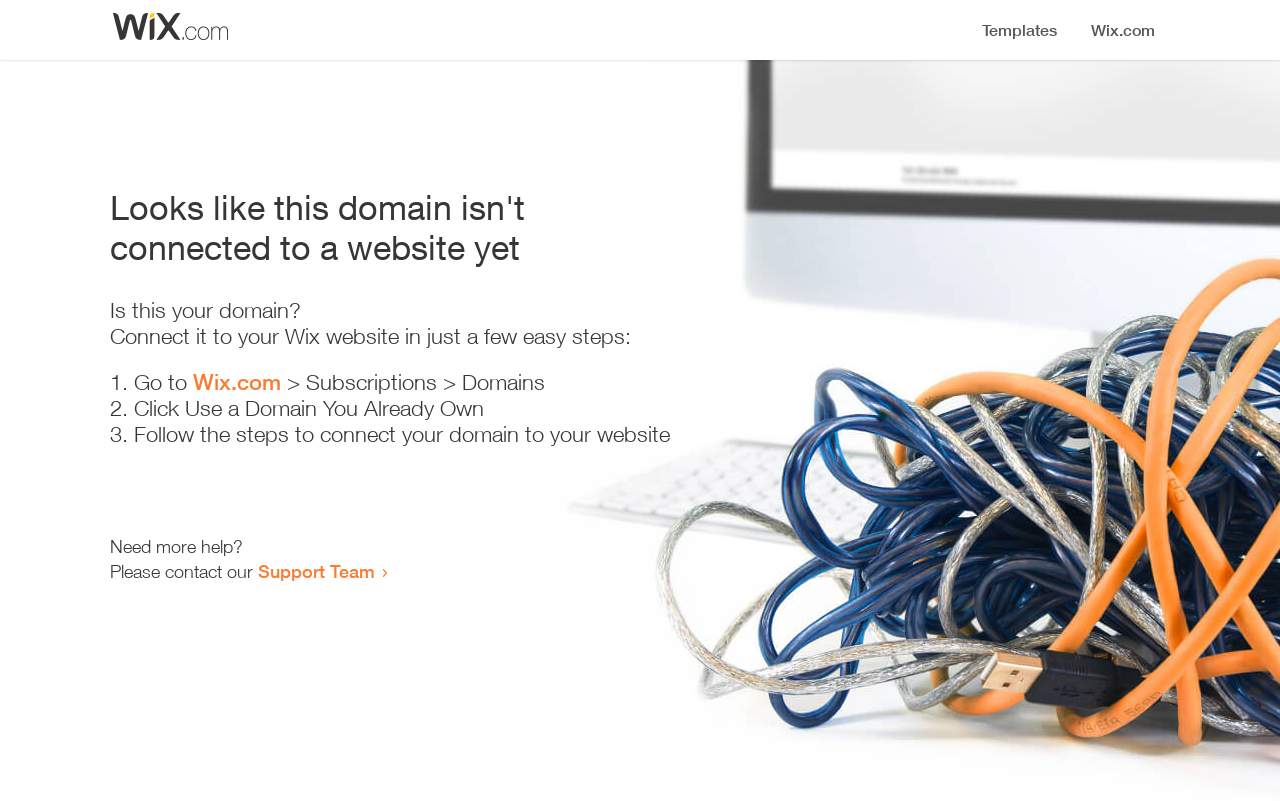What is the current status of the domain?
Using the information from the image, provide a comprehensive answer to the question.

The webpage displays a heading that says 'Looks like this domain isn't connected to a website yet', indicating that the domain is not currently connected to a website.